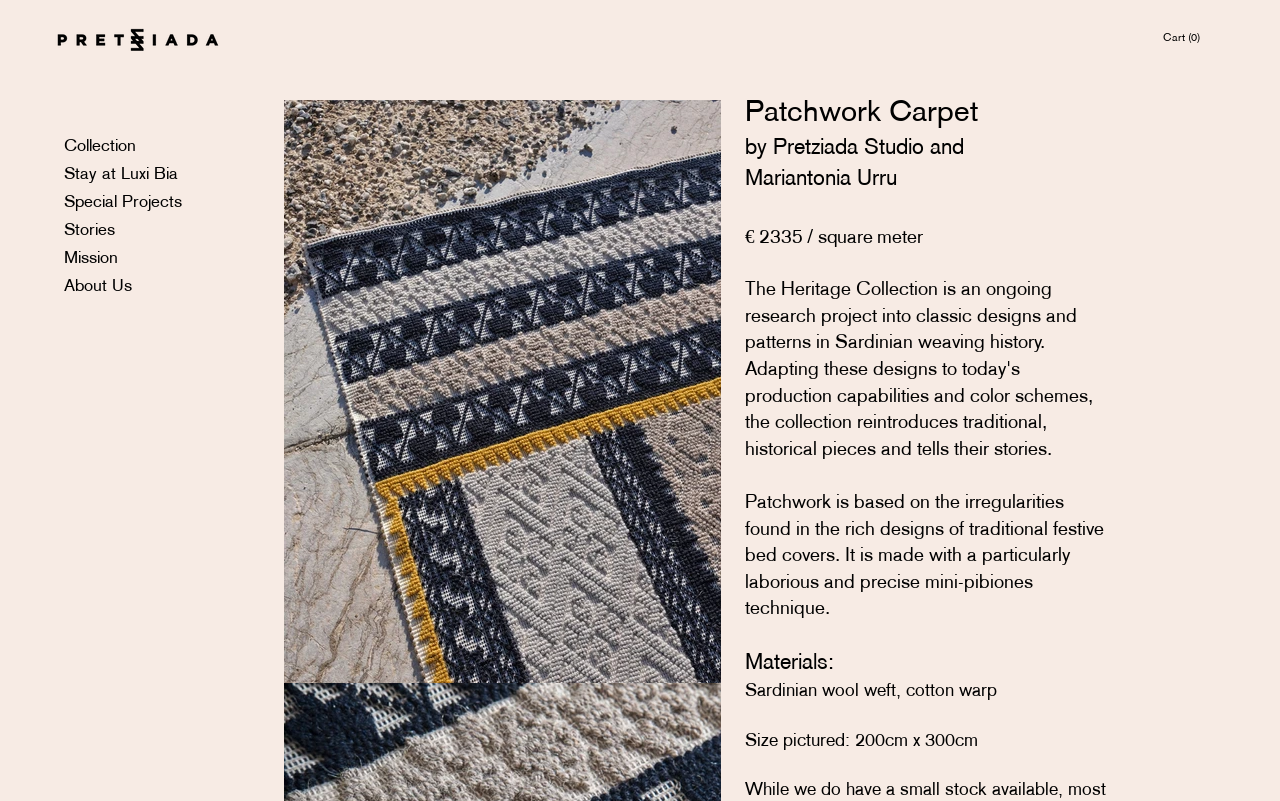Give a concise answer of one word or phrase to the question: 
What material is used for the weft of the Patchwork Carpet?

Sardinian wool